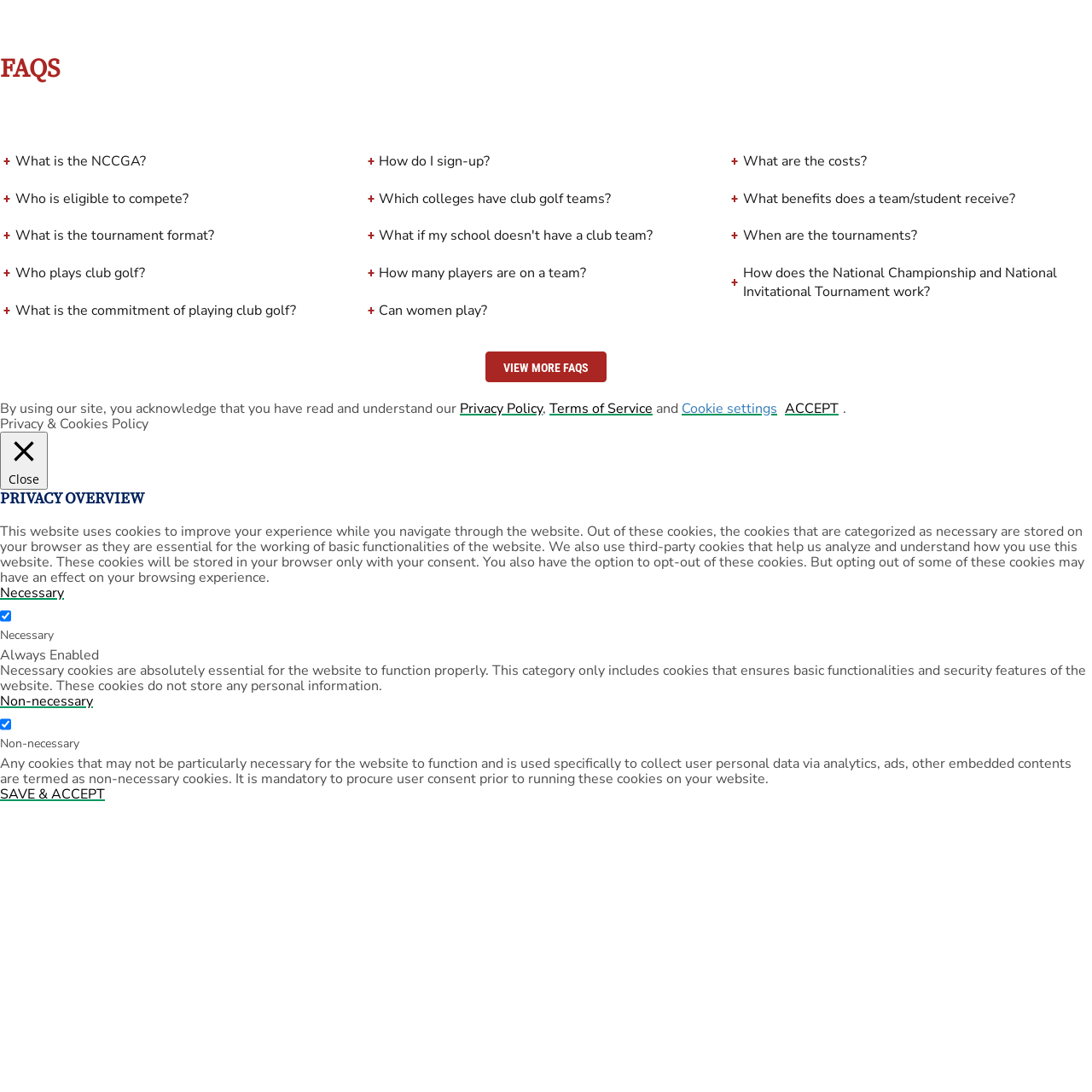Articulate a complete and detailed caption of the webpage elements.

The webpage is about NCCGA FAQs, specifically focused on PGA Team Golf. At the top, there is a large heading "FAQS". Below it, there are several sections of questions and answers, divided into two columns. The left column has six headings, including "What is the NCCGA?", "Who is eligible to compete?", and "What is the tournament format?". The right column has seven headings, including "How do I sign-up?", "Which colleges have club golf teams?", and "What are the costs?".

In the middle of the page, there is a link "VIEW MORE FAQS". At the bottom, there is a section with a static text "By using our site, you acknowledge that you have read and understand our", followed by links to "Privacy Policy" and "Terms of Service". Next to it, there are two buttons, "Cookie settings" and "ACCEPT". 

On the bottom left, there is a static text "Privacy & Cookies Policy". A hidden "Close" button is located above it. Further down, there are several hidden buttons and checkboxes related to cookie settings, including "Necessary", "Non-necessary", and "SAVE & ACCEPT".